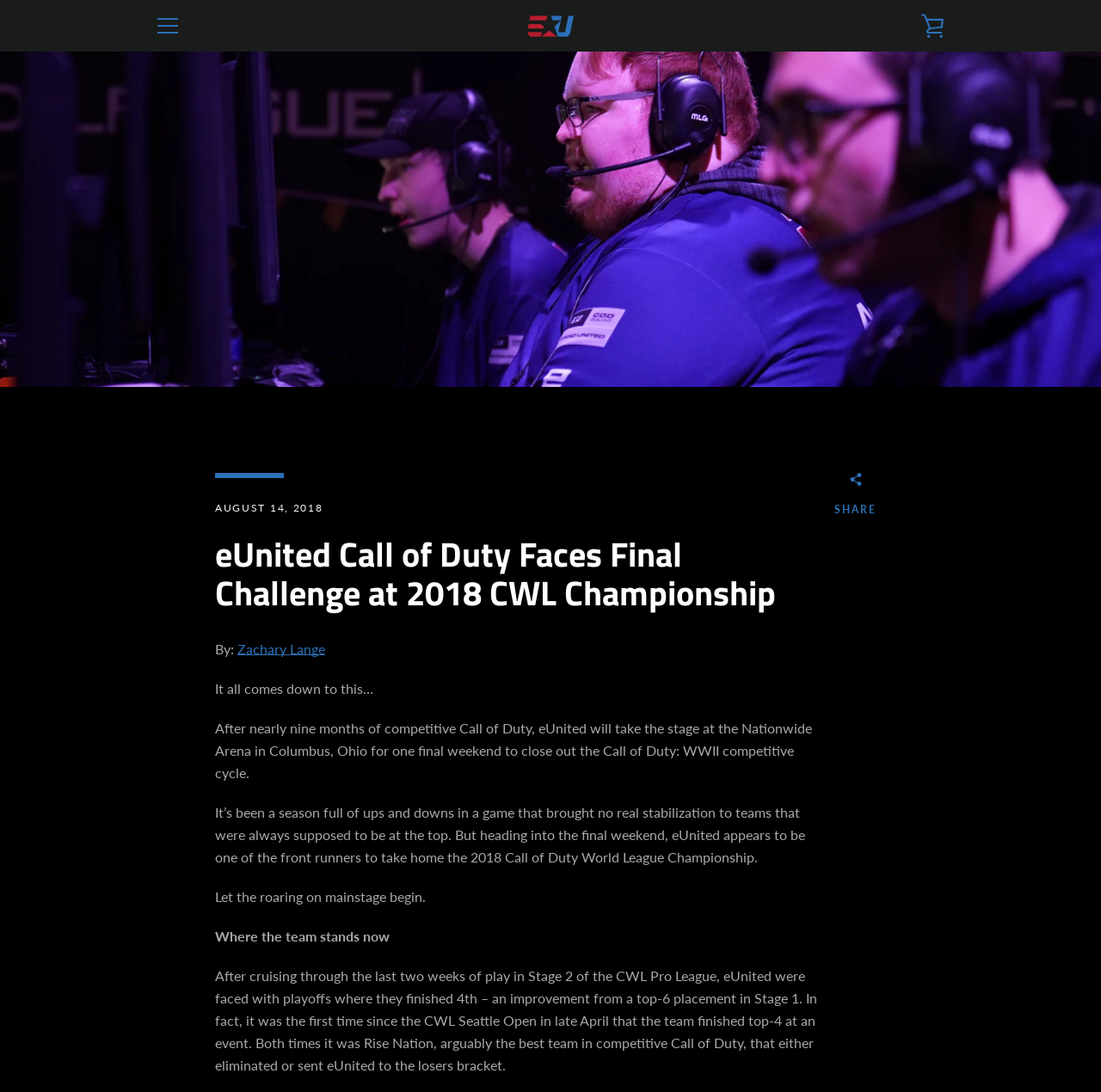Please indicate the bounding box coordinates of the element's region to be clicked to achieve the instruction: "Subscribe to updates". Provide the coordinates as four float numbers between 0 and 1, i.e., [left, top, right, bottom].

[0.78, 0.879, 0.859, 0.894]